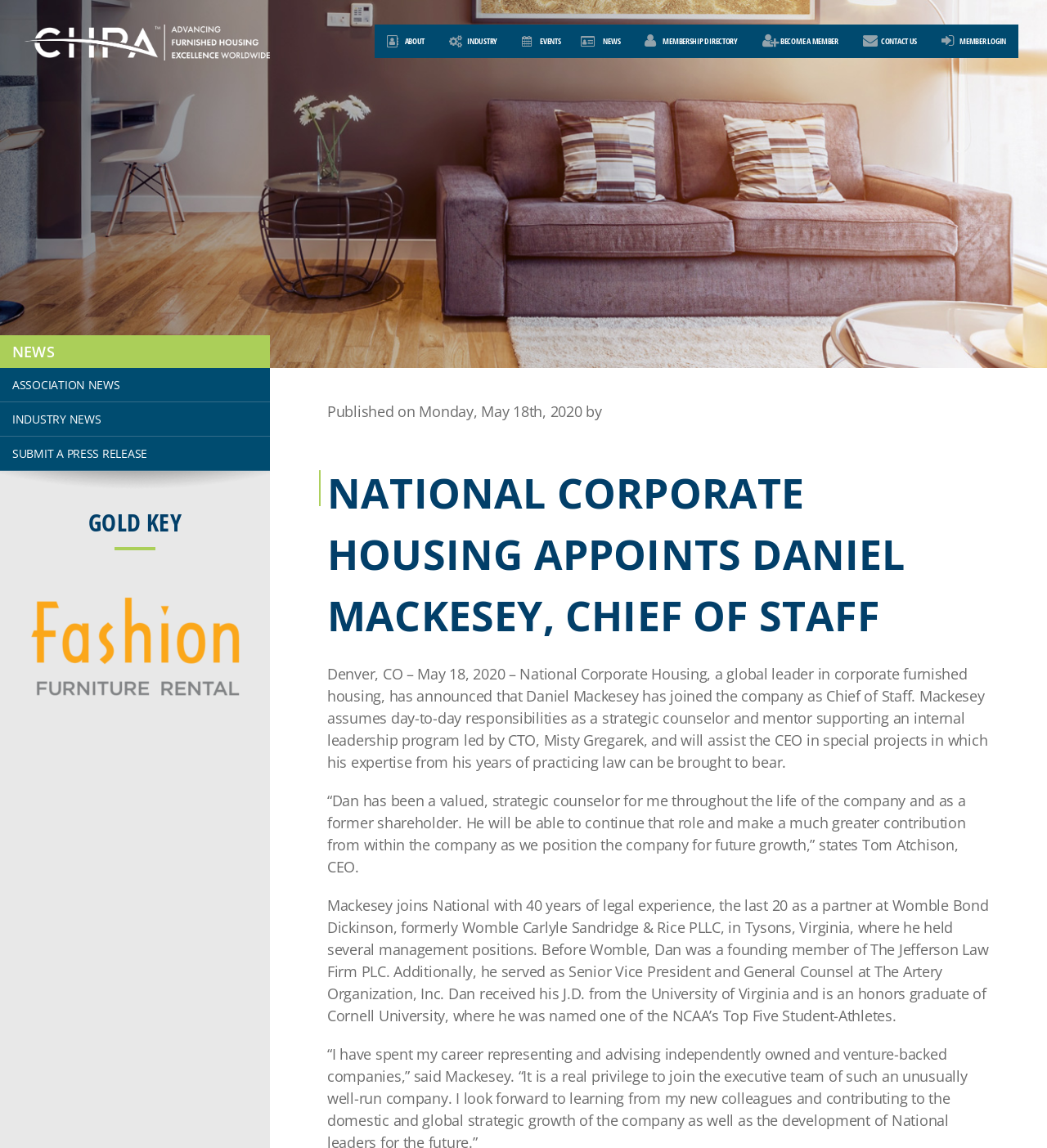Answer the question below using just one word or a short phrase: 
What is the name of the CEO of National Corporate Housing?

Tom Atchison